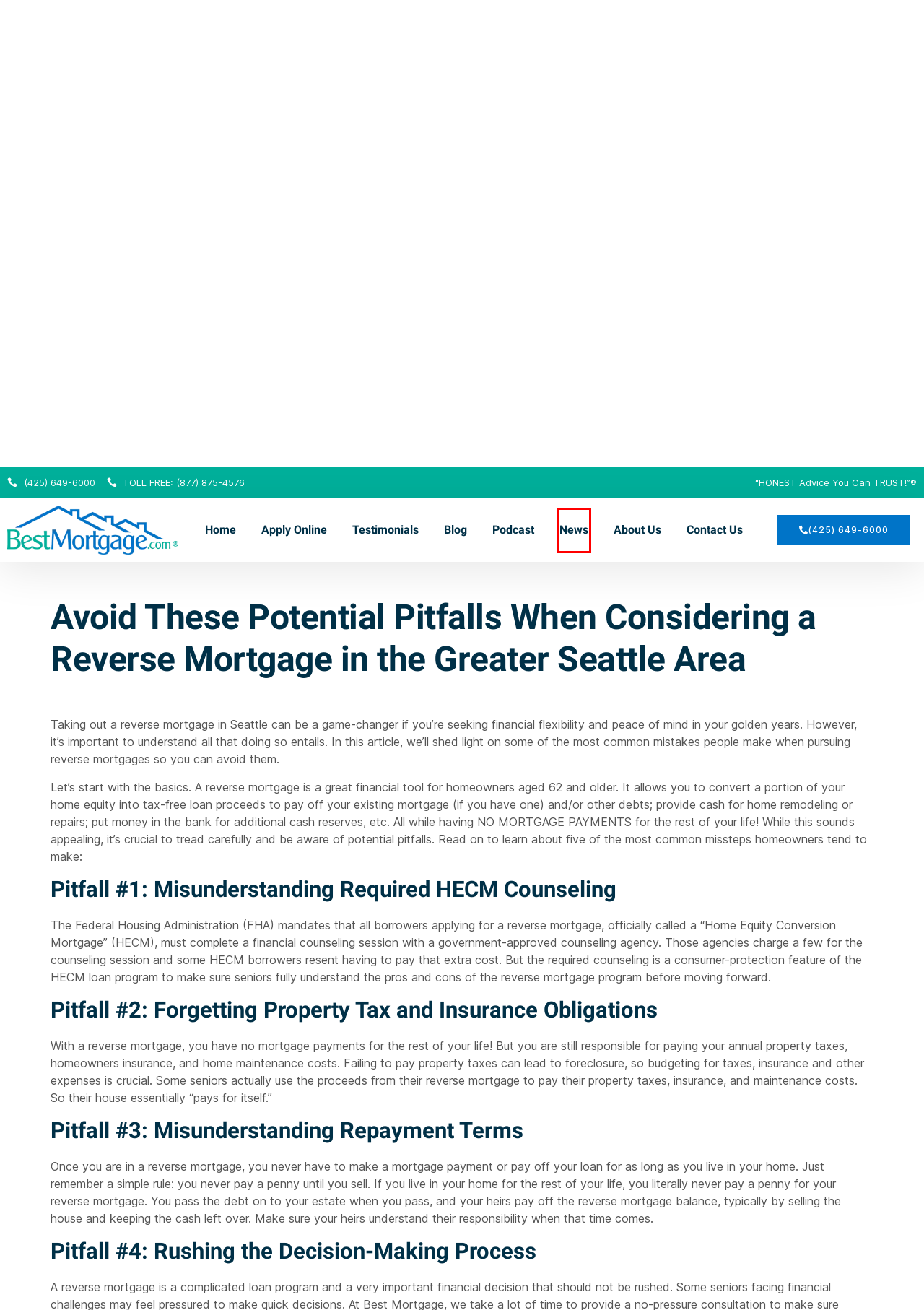You are looking at a webpage screenshot with a red bounding box around an element. Pick the description that best matches the new webpage after interacting with the element in the red bounding box. The possible descriptions are:
A. See Why We’re One of the Best Lenders for a Mortgage
B. News - Best Mortgage (425) 649-6000
C. NW Real Estate Roundup
D. Blog - Best Mortgage (425) 649-6000
E. Let Best Mortgage® Help You Get a Mortgage in Seattle
F. Privacy Policy for Best Mortgage: What You Need to Know
G. Contact Best Mortgage to Start on the Path to Home Ownership
H. Learn About This Family-Owned Mortgage Broker n Seattle

B